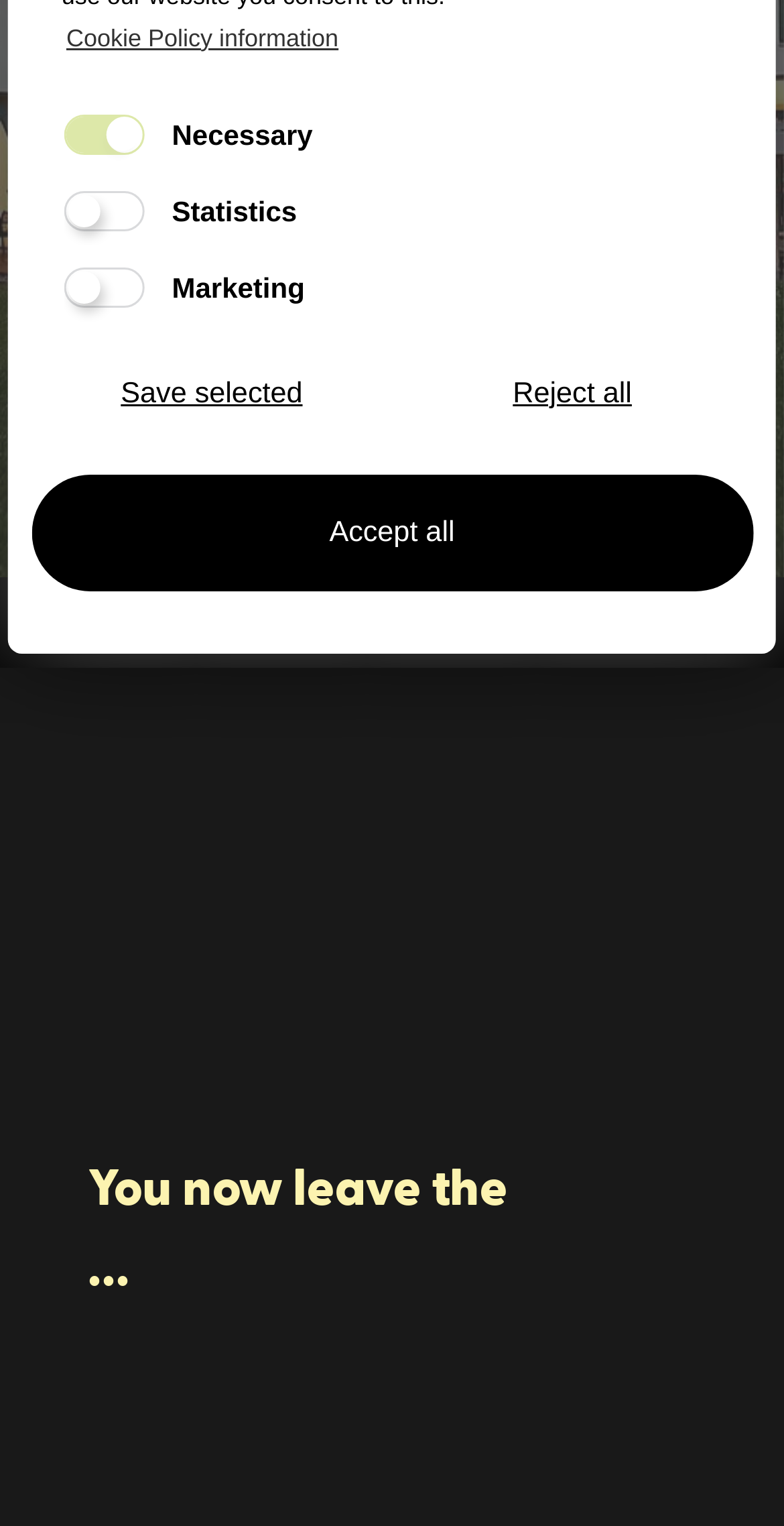Identify the bounding box coordinates for the UI element described by the following text: "parent_node: Statistics". Provide the coordinates as four float numbers between 0 and 1, in the format [left, top, right, bottom].

[0.081, 0.125, 0.184, 0.152]